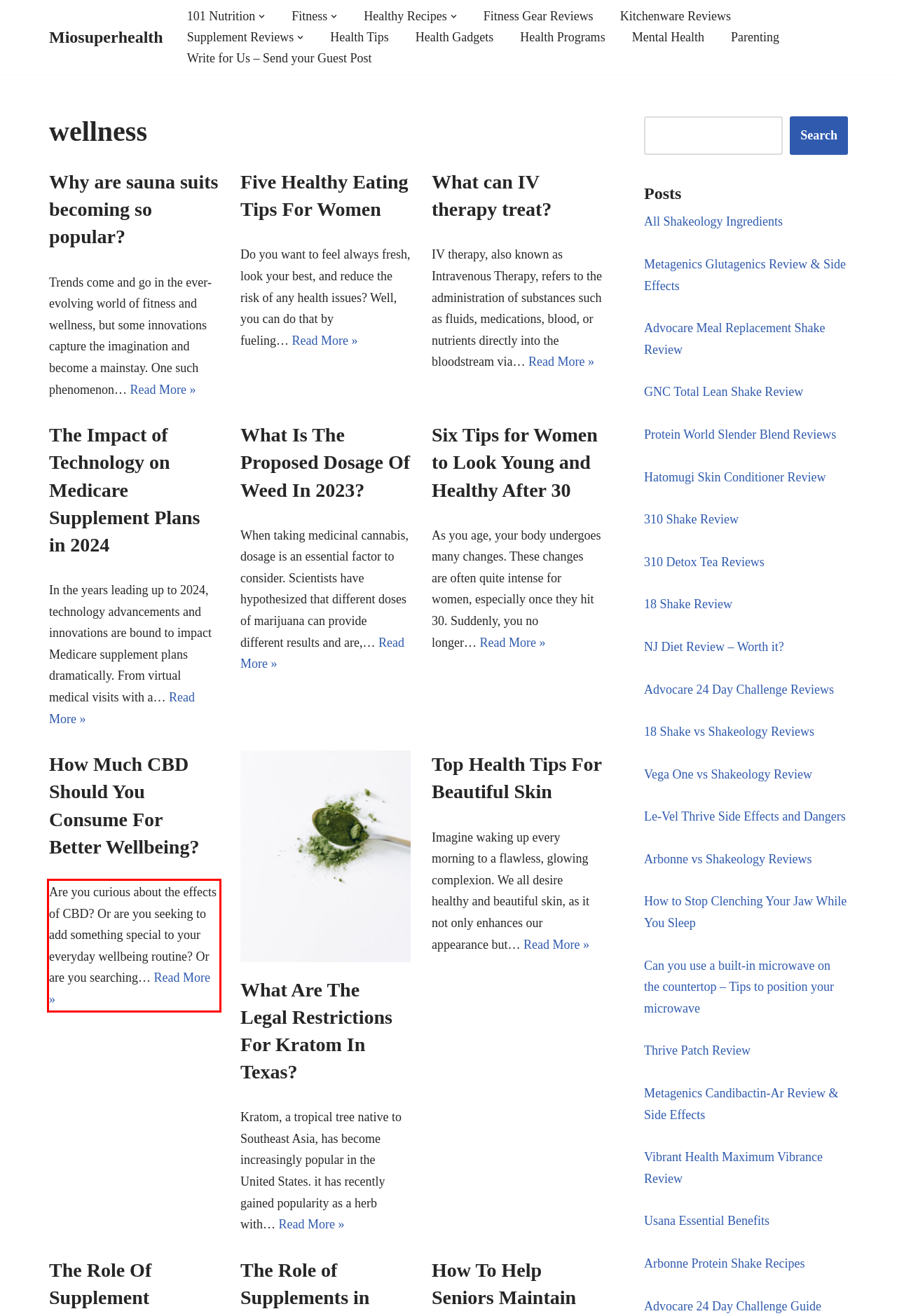From the given screenshot of a webpage, identify the red bounding box and extract the text content within it.

Are you curious about the effects of CBD? Or are you seeking to add something special to your everyday wellbeing routine? Or are you searching… Read More » How Much CBD Should You Consume For Better Wellbeing?